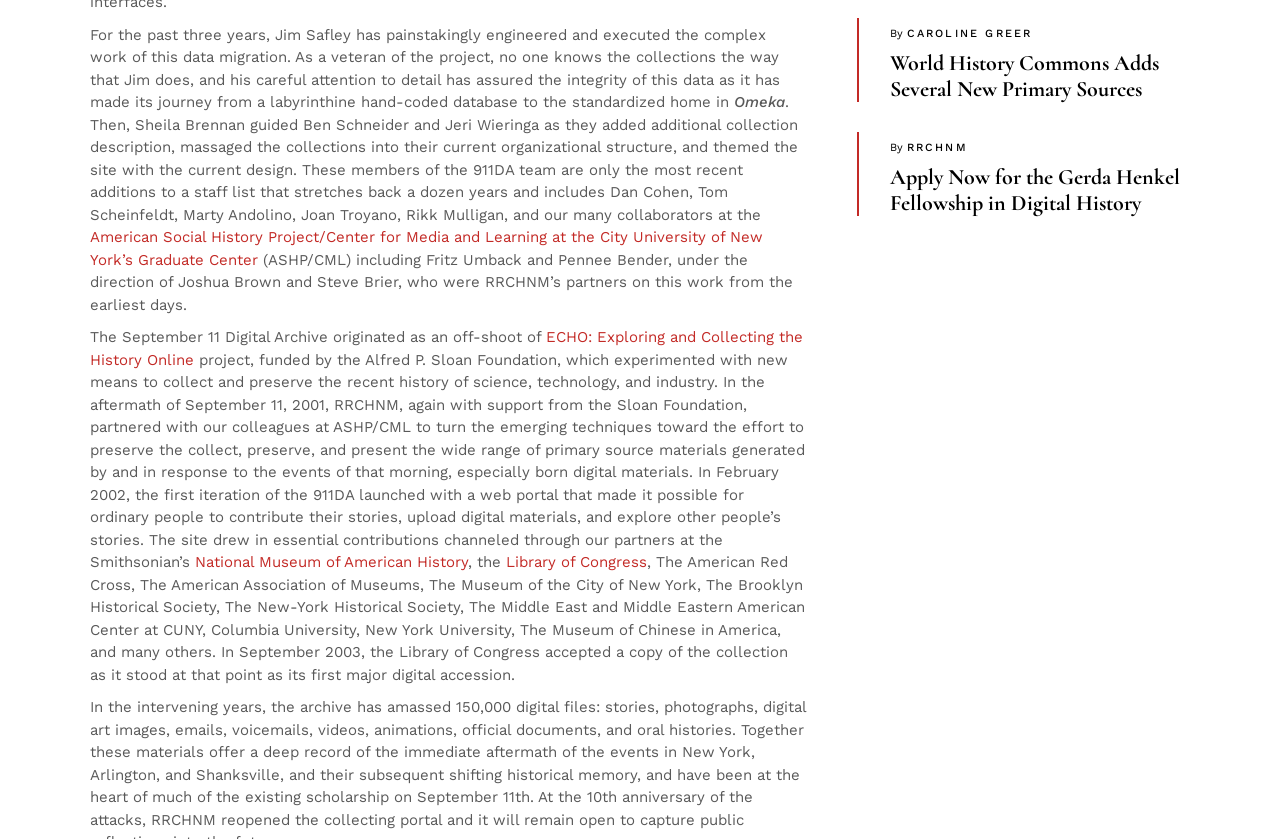Given the description of the UI element: "input value="1" aria-label="Quantity" value="1"", predict the bounding box coordinates in the form of [left, top, right, bottom], with each value being a float between 0 and 1.

None